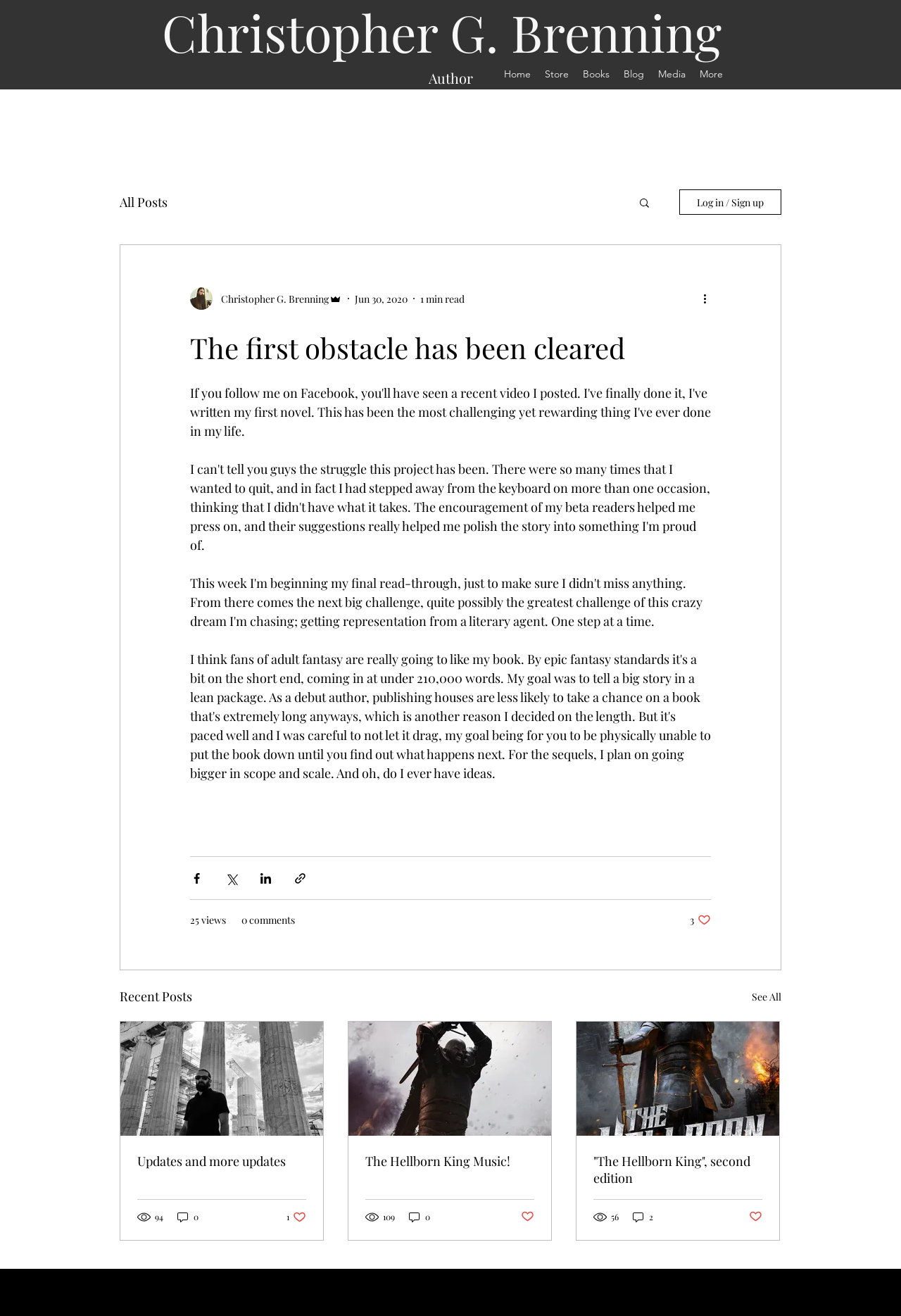Could you indicate the bounding box coordinates of the region to click in order to complete this instruction: "Click on the 'Home' link".

[0.552, 0.048, 0.597, 0.064]